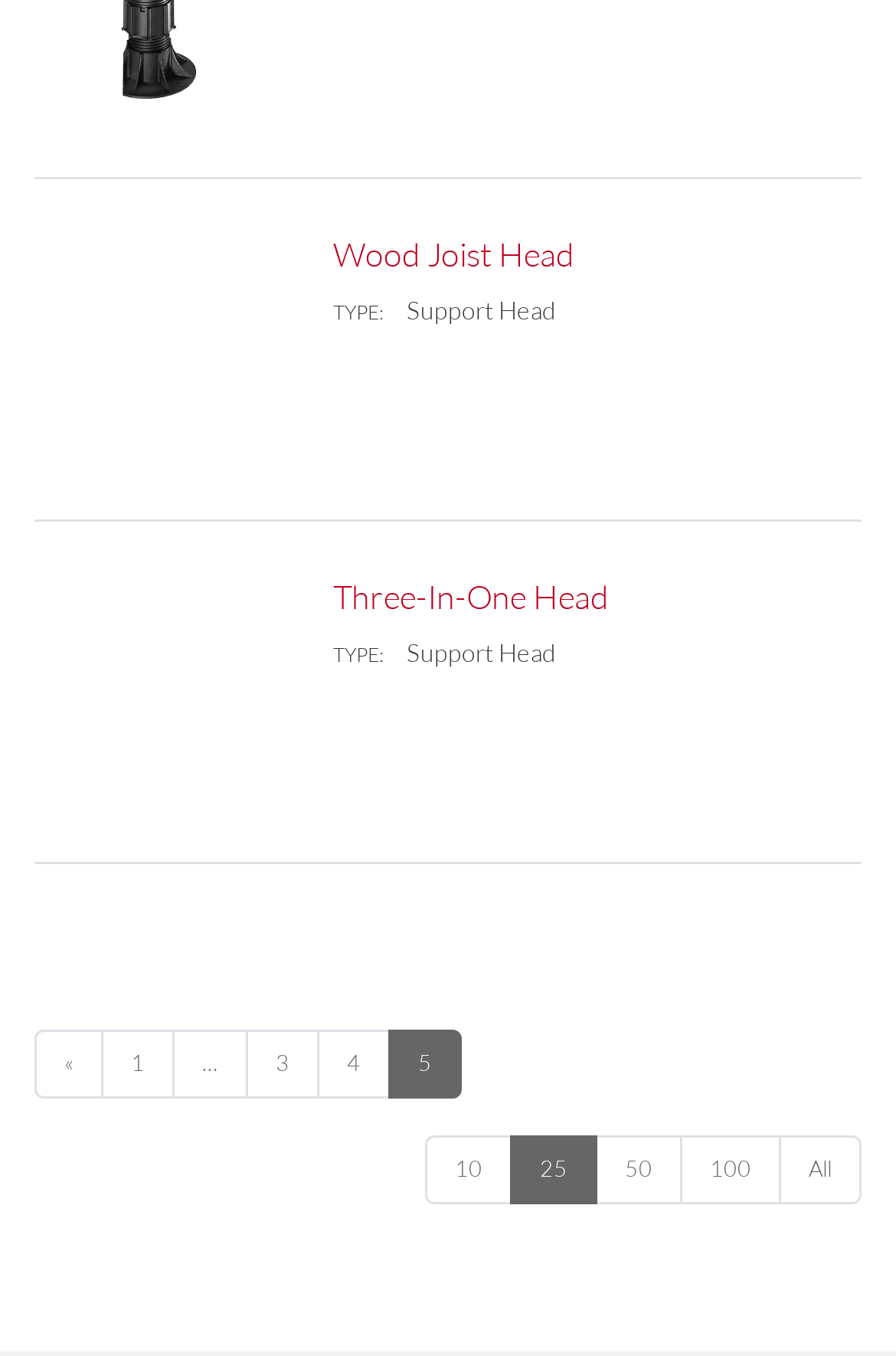Please provide a comprehensive response to the question below by analyzing the image: 
How many types of heads are shown?

Based on the webpage, I can see two types of heads: 'Wood Joist Head' and 'Three-In-One Head', which are displayed with images and links.